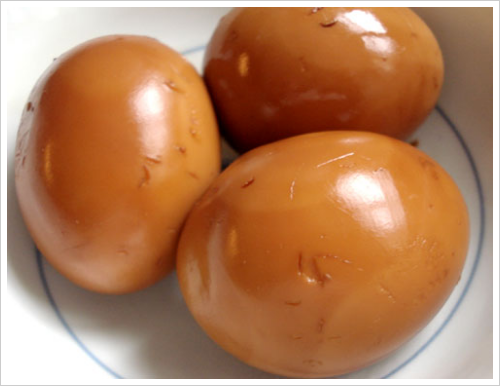How many eggs are in the bowl?
Using the screenshot, give a one-word or short phrase answer.

three